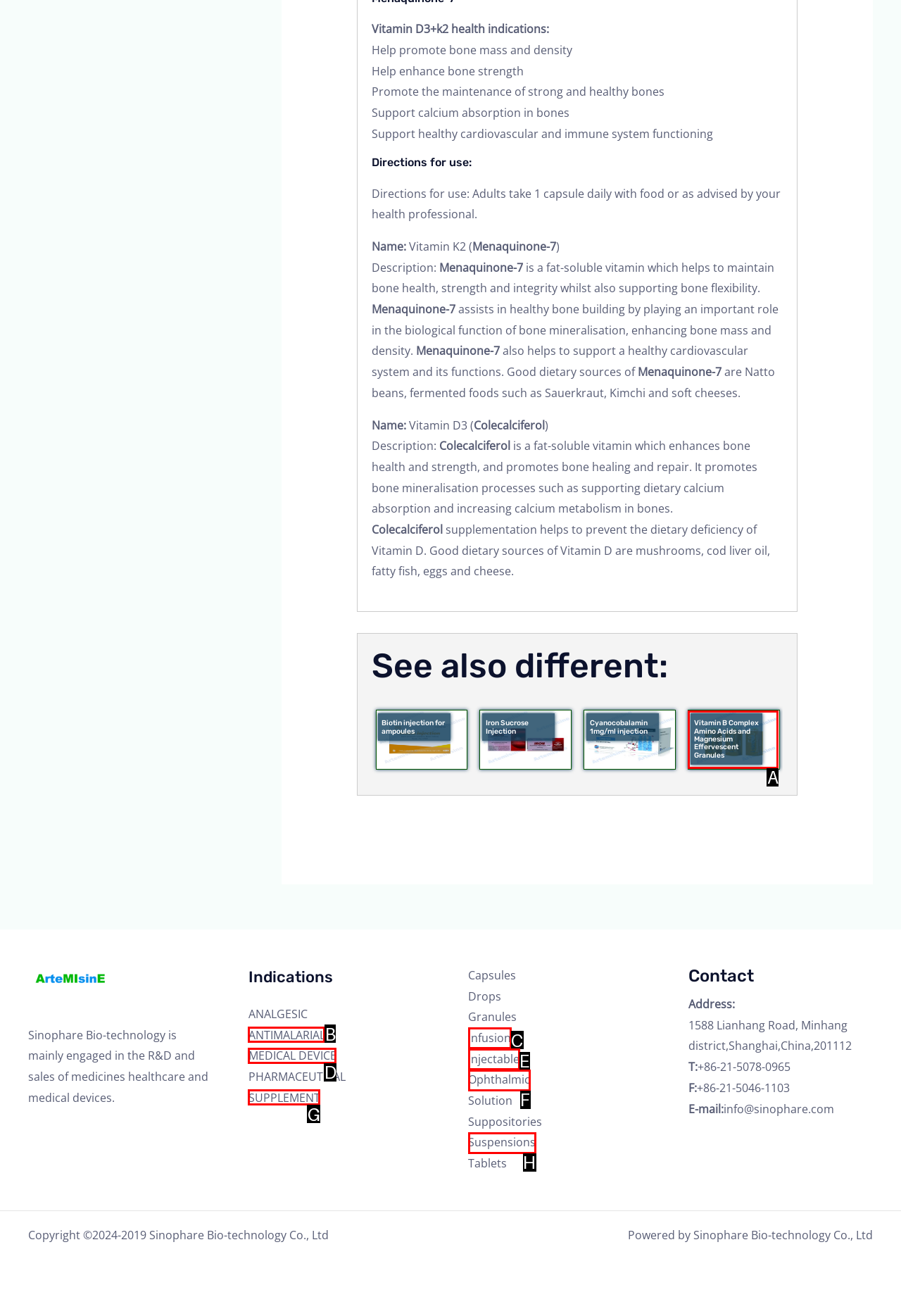Identify the correct UI element to click for this instruction: Click on Vitamin B Complex Amino Acids and Magnesium Effervescent Granules
Respond with the appropriate option's letter from the provided choices directly.

A